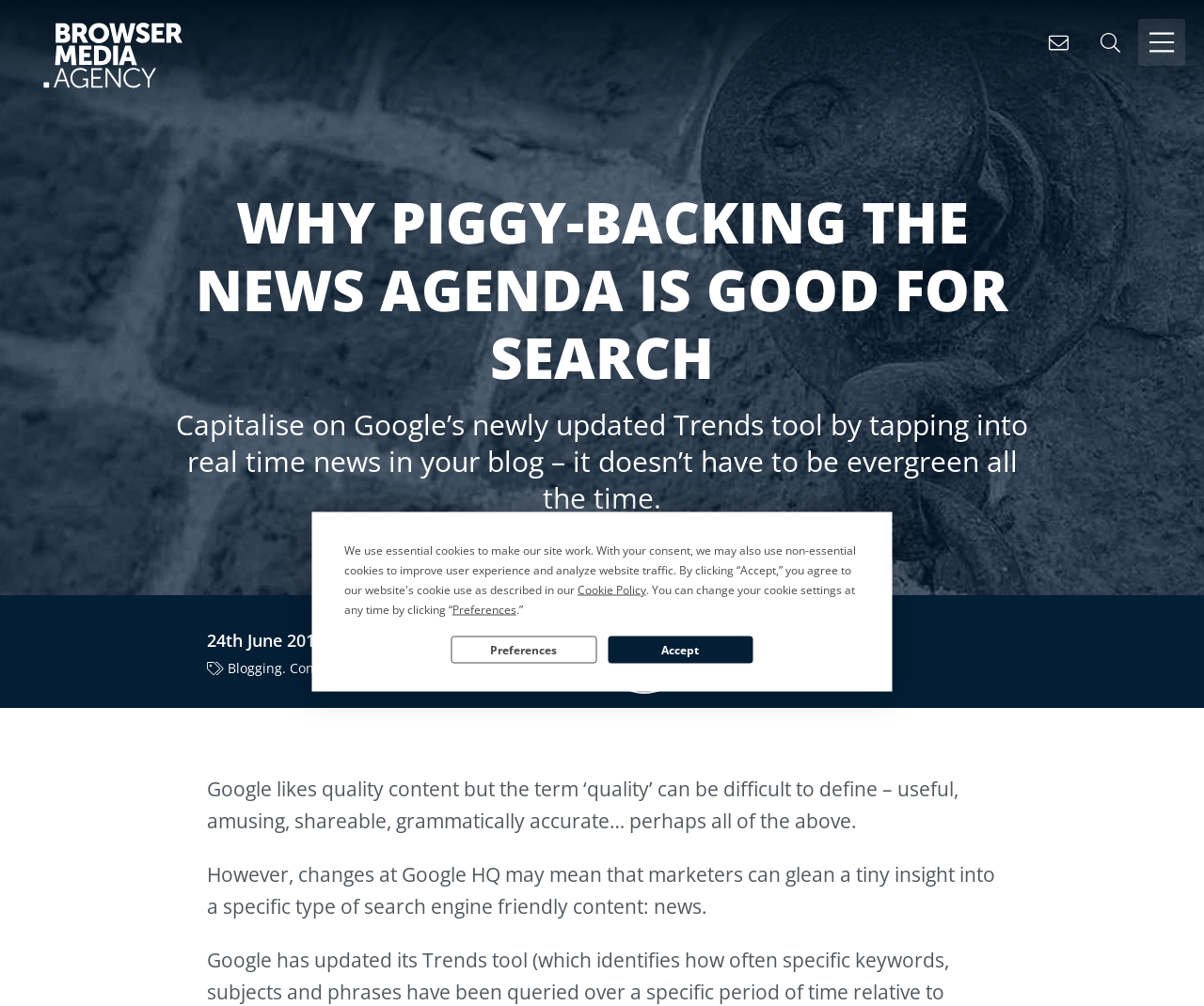Respond with a single word or phrase for the following question: 
What is the topic of the blog post?

Piggy-backing the news agenda